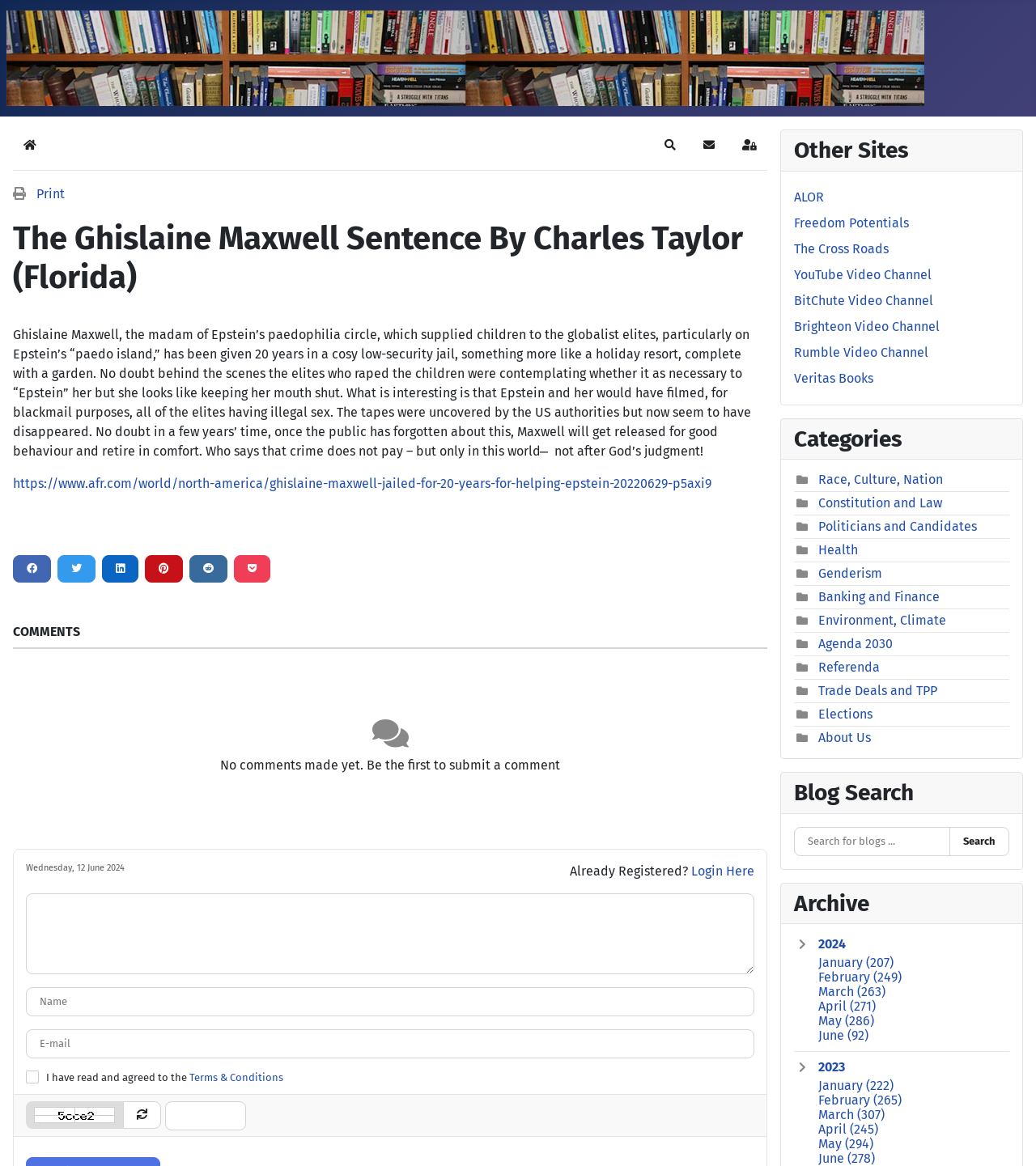Locate the coordinates of the bounding box for the clickable region that fulfills this instruction: "Visit the 'ALOR' website".

[0.766, 0.162, 0.795, 0.175]